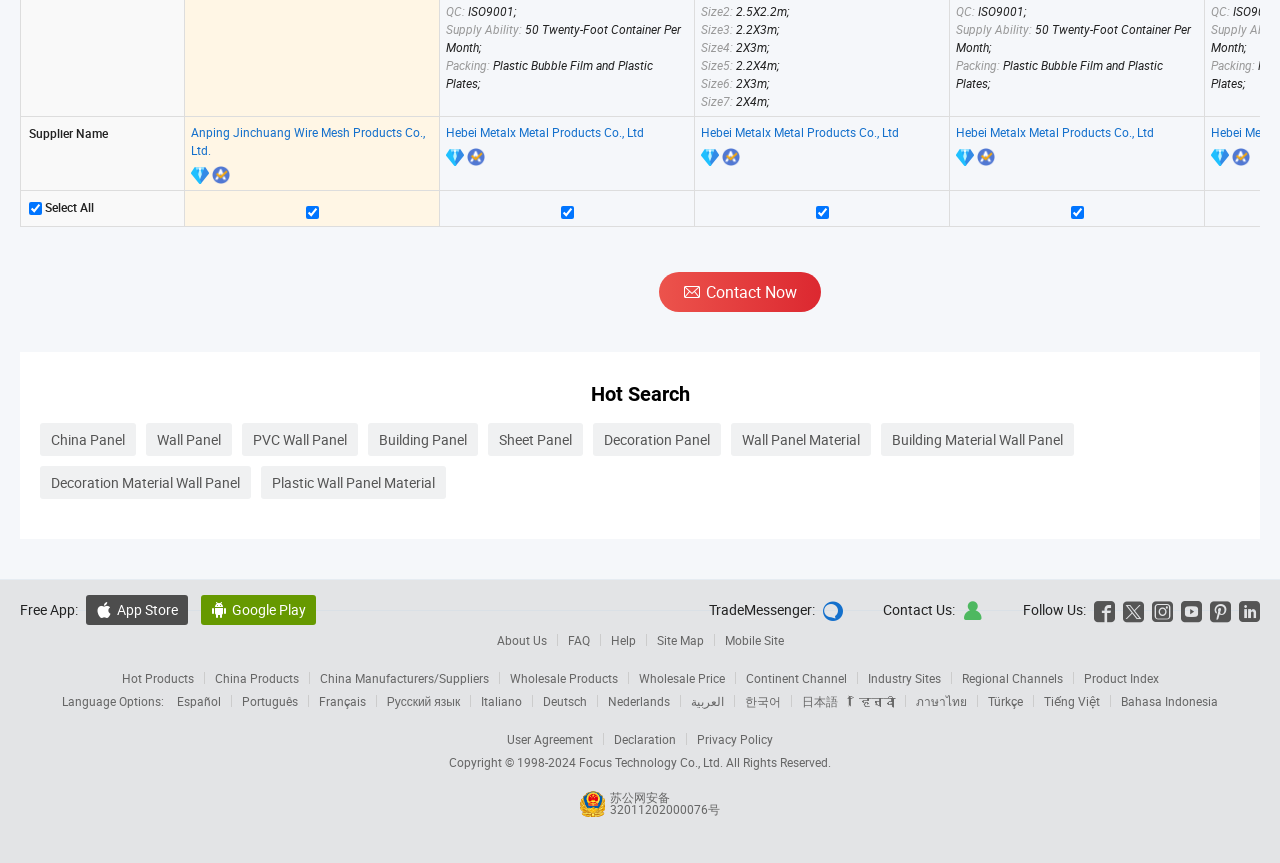Please provide a short answer using a single word or phrase for the question:
How many twenty-foot containers can Hebei Metalx Metal Products Co., Ltd supply per month?

50